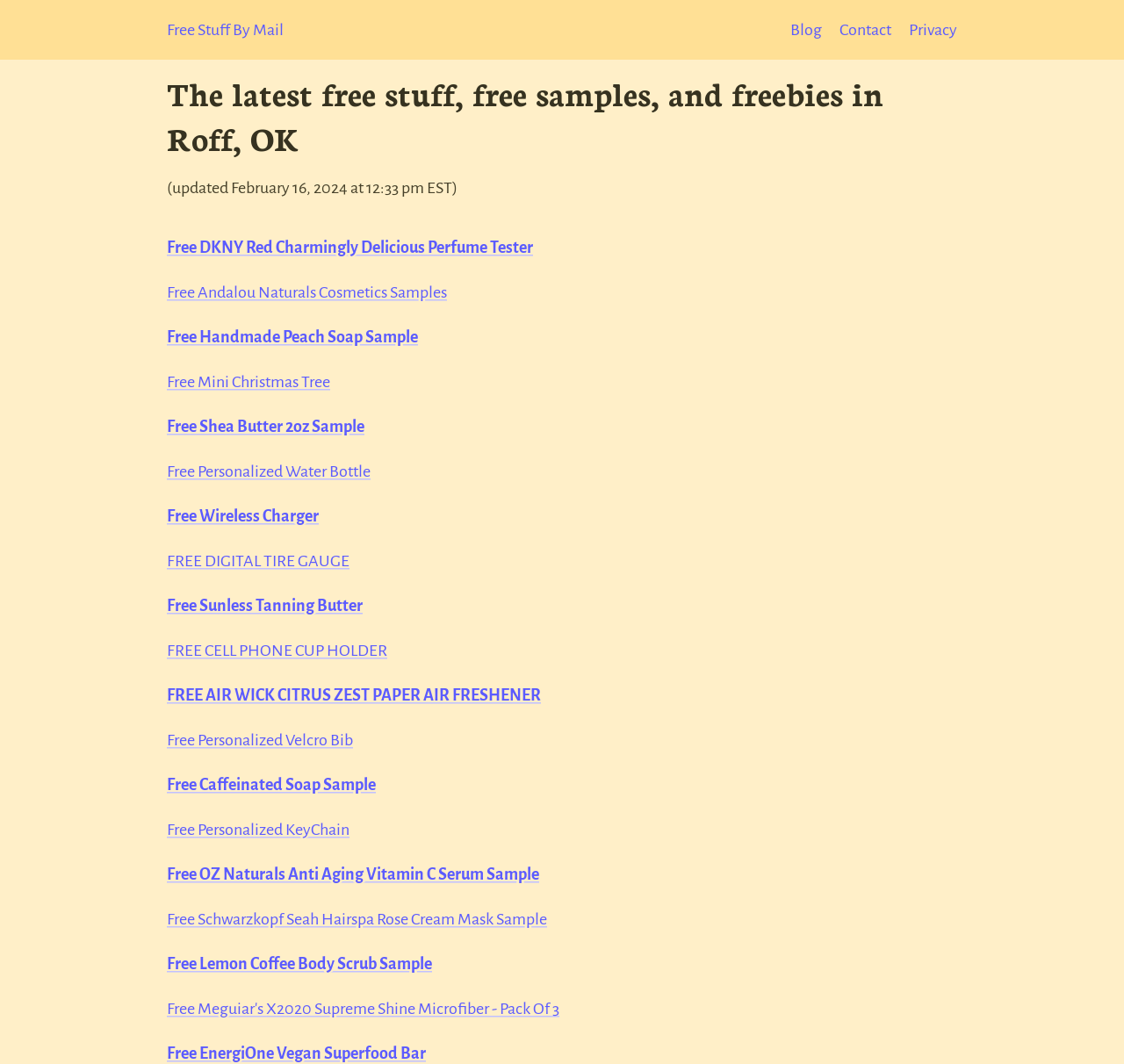Pinpoint the bounding box coordinates of the clickable area necessary to execute the following instruction: "Check the details of Free DKNY Red Charmingly Delicious Perfume Tester". The coordinates should be given as four float numbers between 0 and 1, namely [left, top, right, bottom].

[0.148, 0.225, 0.474, 0.241]